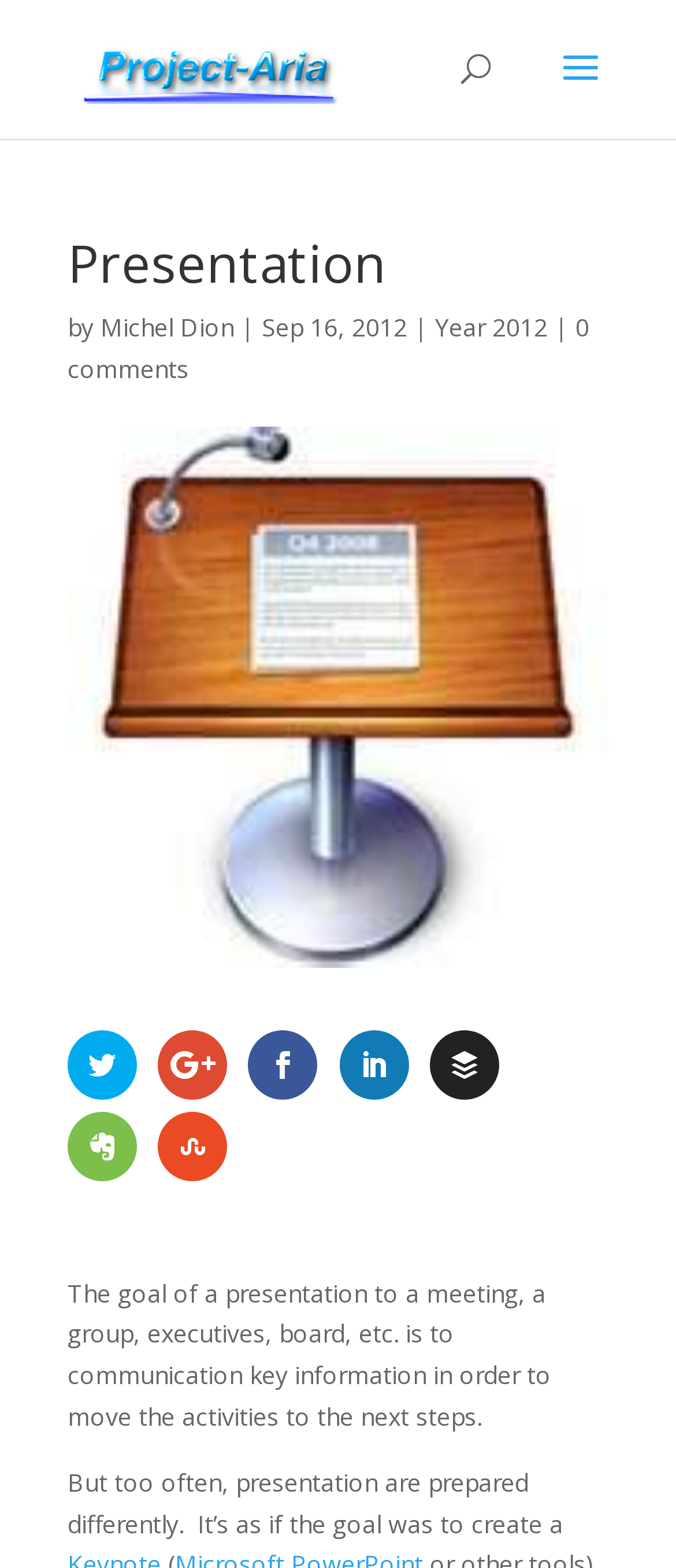How many comments are there?
Look at the image and respond with a single word or a short phrase.

0 comments